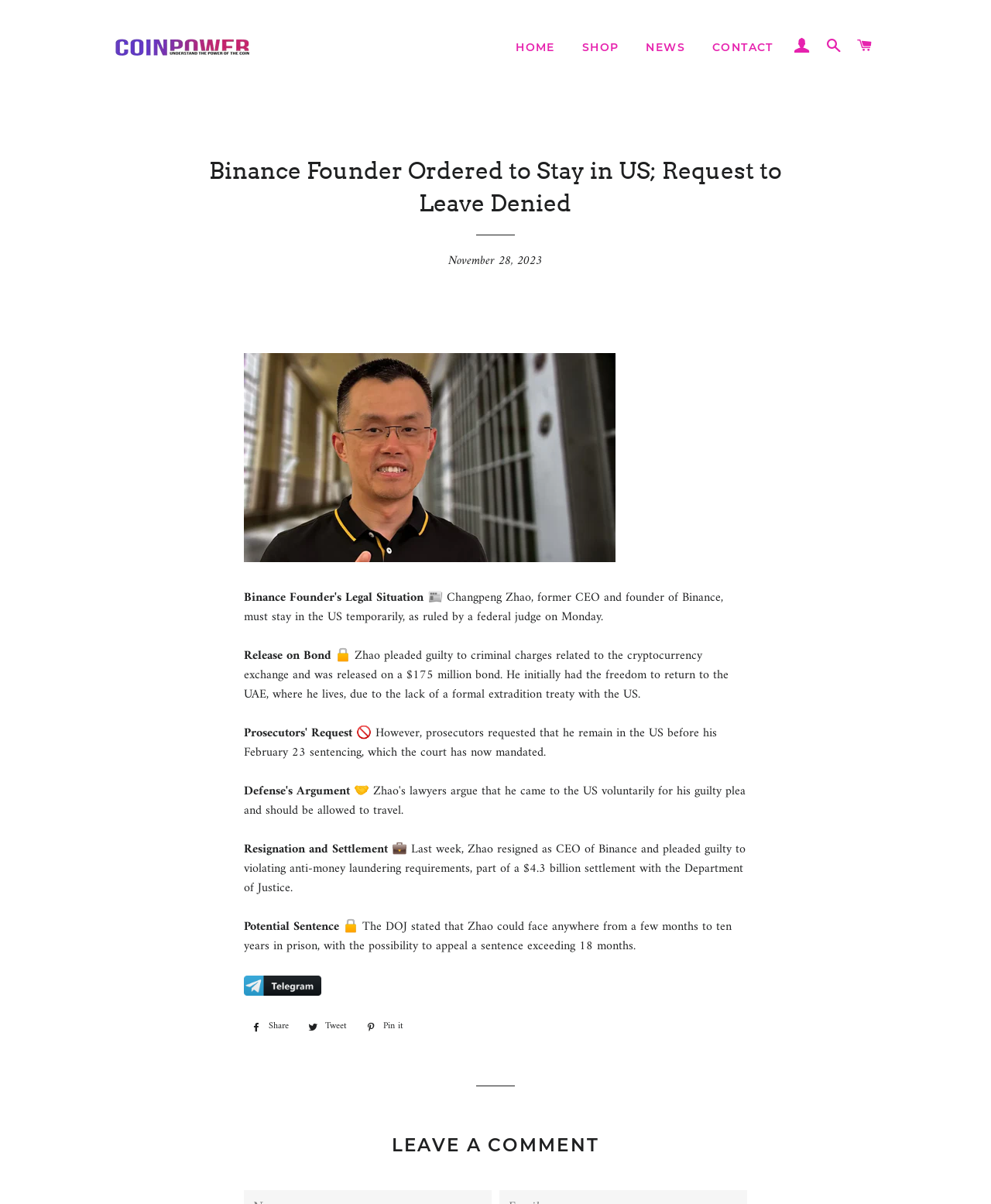Identify the bounding box coordinates for the region to click in order to carry out this instruction: "Search using the SEARCH link". Provide the coordinates using four float numbers between 0 and 1, formatted as [left, top, right, bottom].

[0.827, 0.019, 0.855, 0.058]